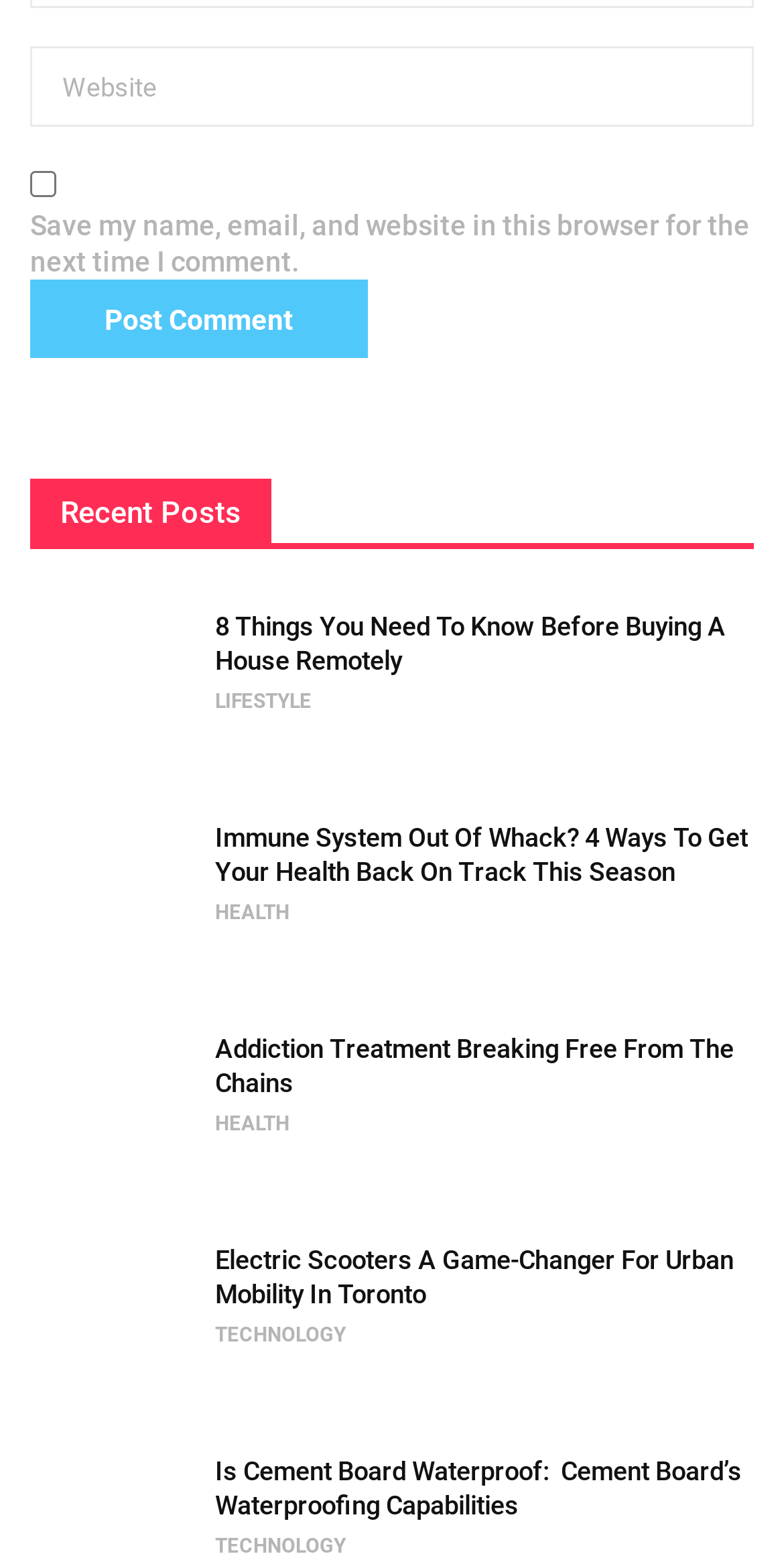Answer with a single word or phrase: 
How many categories are listed?

3